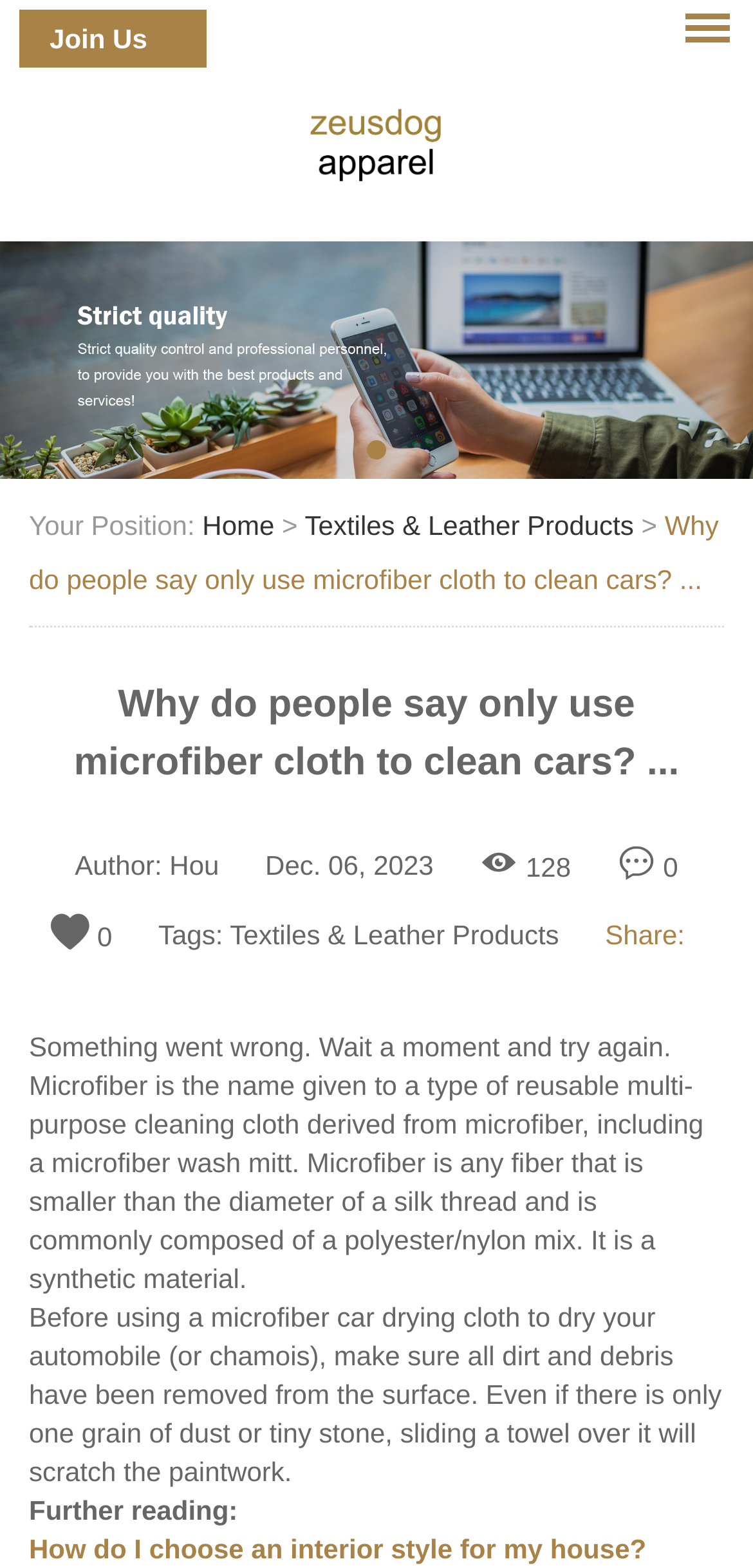Locate the bounding box coordinates of the area you need to click to fulfill this instruction: 'Read about textiles and leather products'. The coordinates must be in the form of four float numbers ranging from 0 to 1: [left, top, right, bottom].

[0.405, 0.325, 0.842, 0.345]